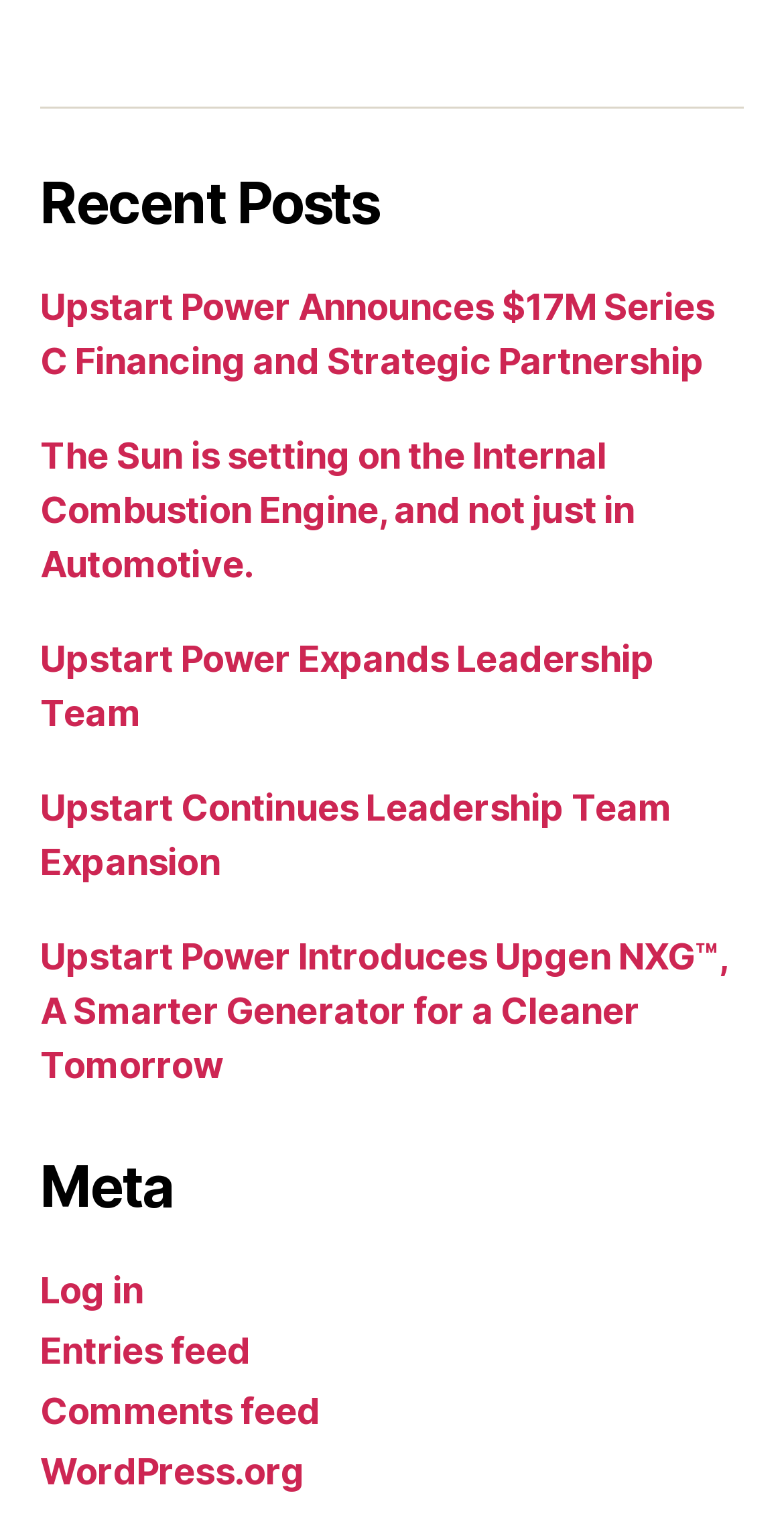Please predict the bounding box coordinates (top-left x, top-left y, bottom-right x, bottom-right y) for the UI element in the screenshot that fits the description: Log in

[0.051, 0.826, 0.183, 0.853]